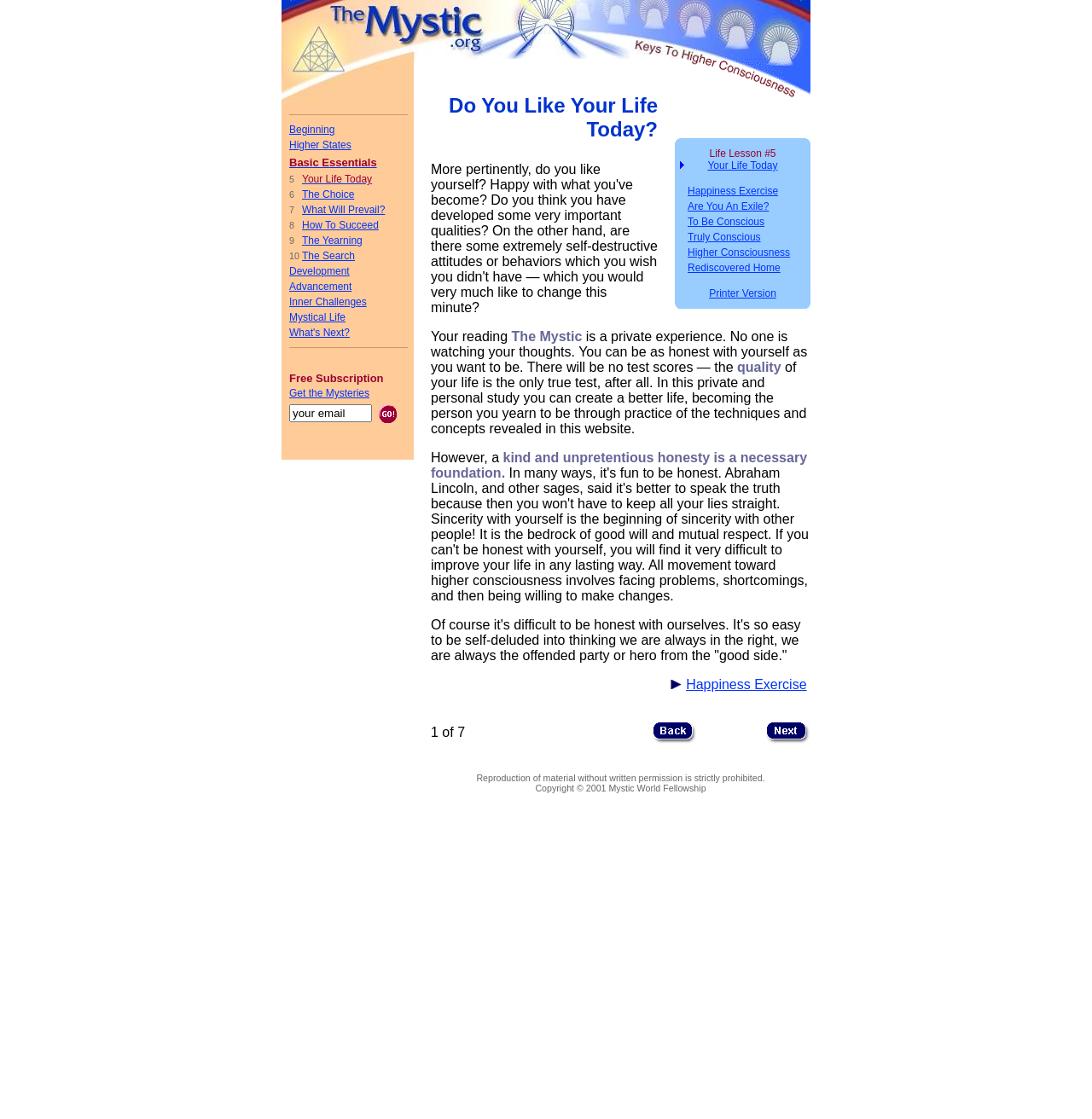What is the function of the textbox and button in the last row of the table?
Using the image, provide a detailed and thorough answer to the question.

The last row of the table contains a textbox and a button labeled 'Go'. The function of this textbox and button is to allow users to input their email address and subscribe to a newsletter or receive updates from the website.